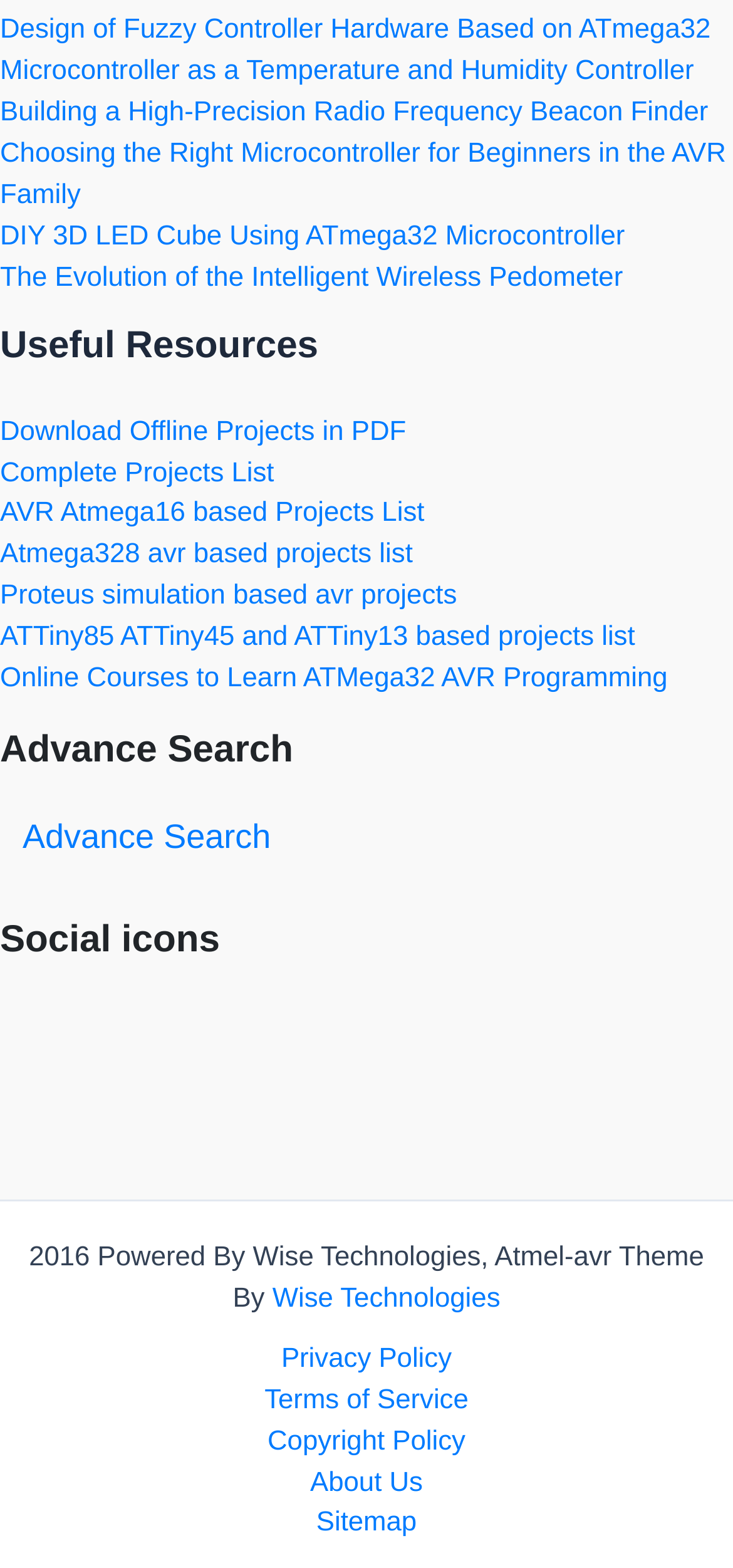What is the title of the first link in the Useful Resources section?
Offer a detailed and exhaustive answer to the question.

I looked at the 'Useful Resources' navigation element and found the first link element with the title 'Download Offline Projects in PDF'.